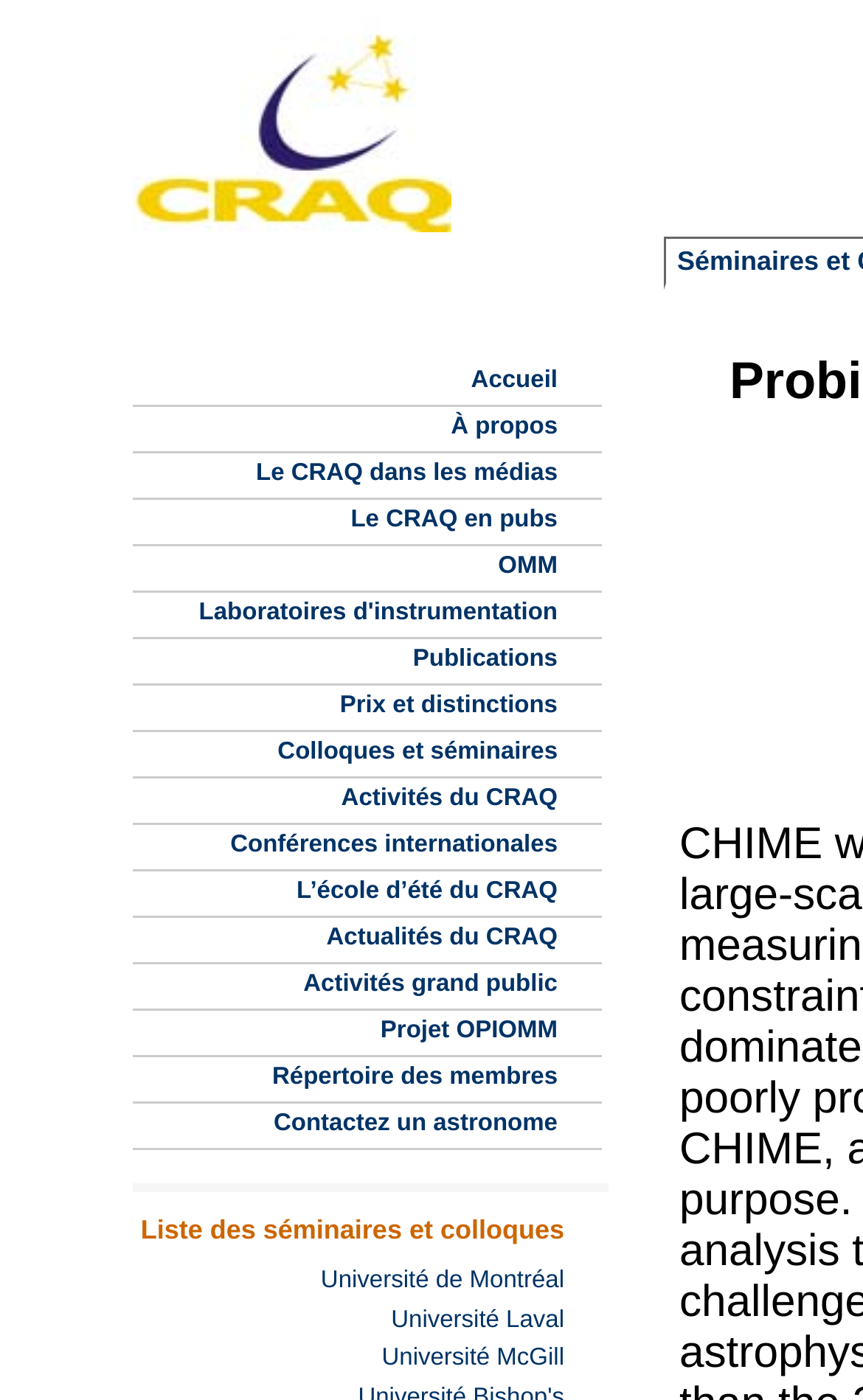Provide the bounding box coordinates of the HTML element this sentence describes: "Le CRAQ dans les médias". The bounding box coordinates consist of four float numbers between 0 and 1, i.e., [left, top, right, bottom].

[0.154, 0.329, 0.646, 0.348]